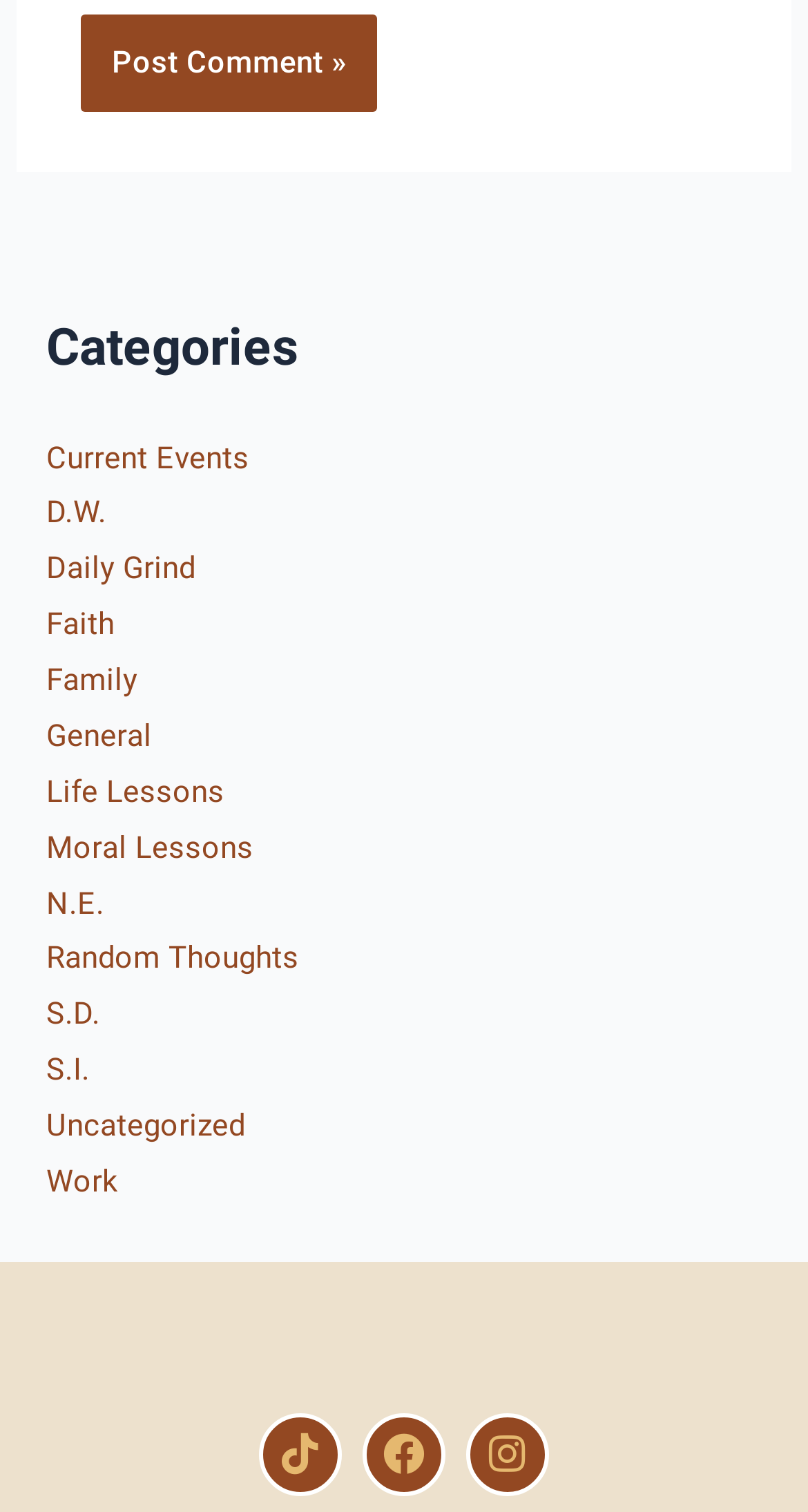Can you specify the bounding box coordinates of the area that needs to be clicked to fulfill the following instruction: "Explore yoga teacher training"?

None